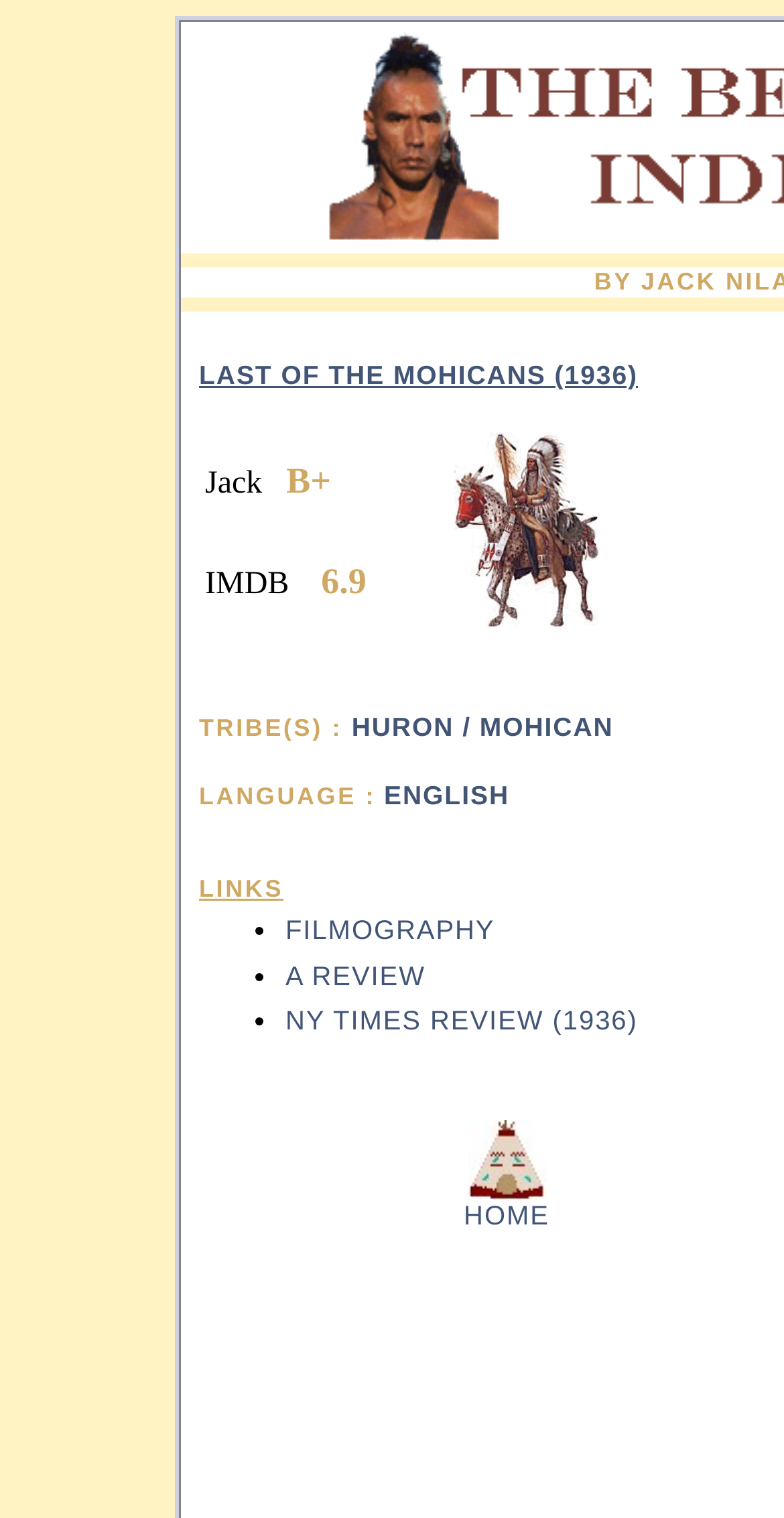What is the tribe of the movie?
Based on the image, please offer an in-depth response to the question.

The tribe of the movie can be found in the static text element that says 'TRIBE(S) :' followed by another static text element that says 'HURON / MOHICAN'.